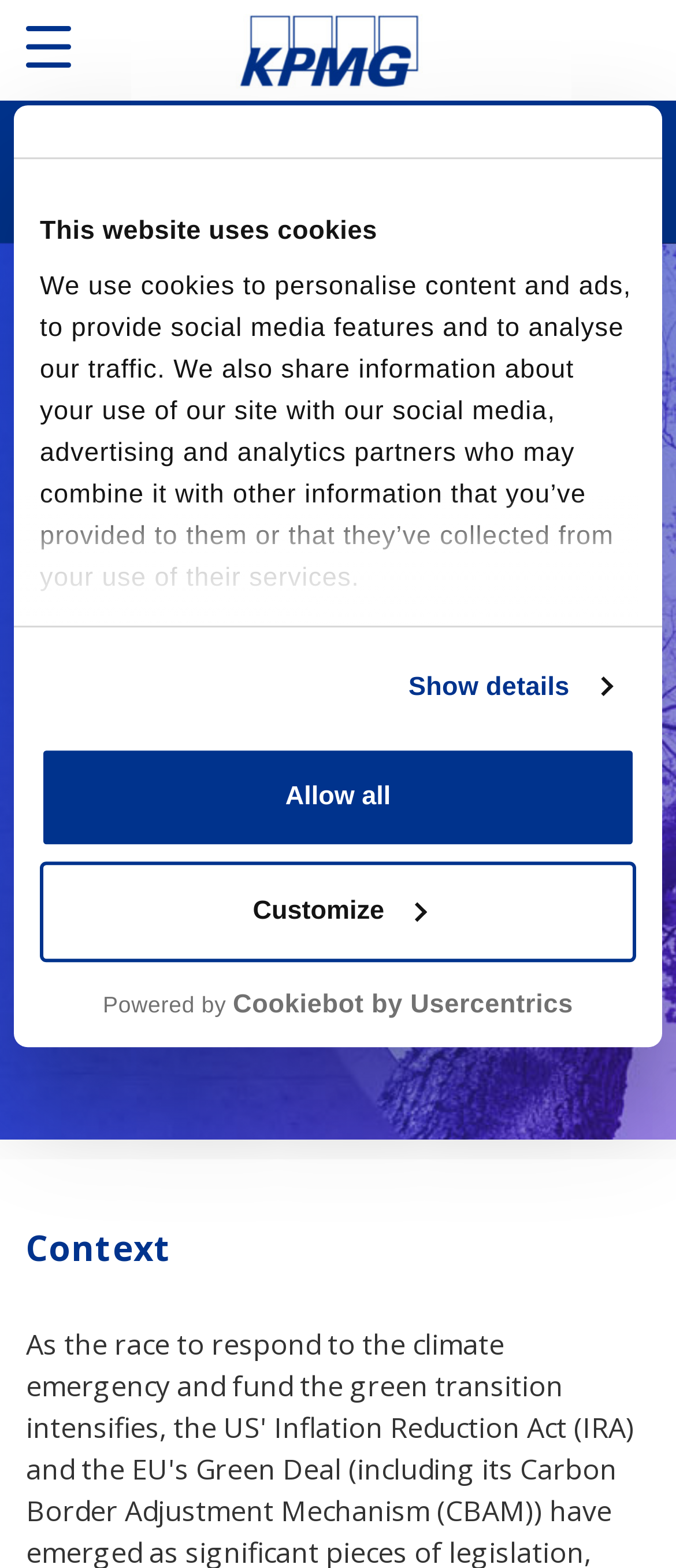Please identify the bounding box coordinates of the element's region that should be clicked to execute the following instruction: "Click the 'Customize' button". The bounding box coordinates must be four float numbers between 0 and 1, i.e., [left, top, right, bottom].

[0.059, 0.549, 0.941, 0.613]